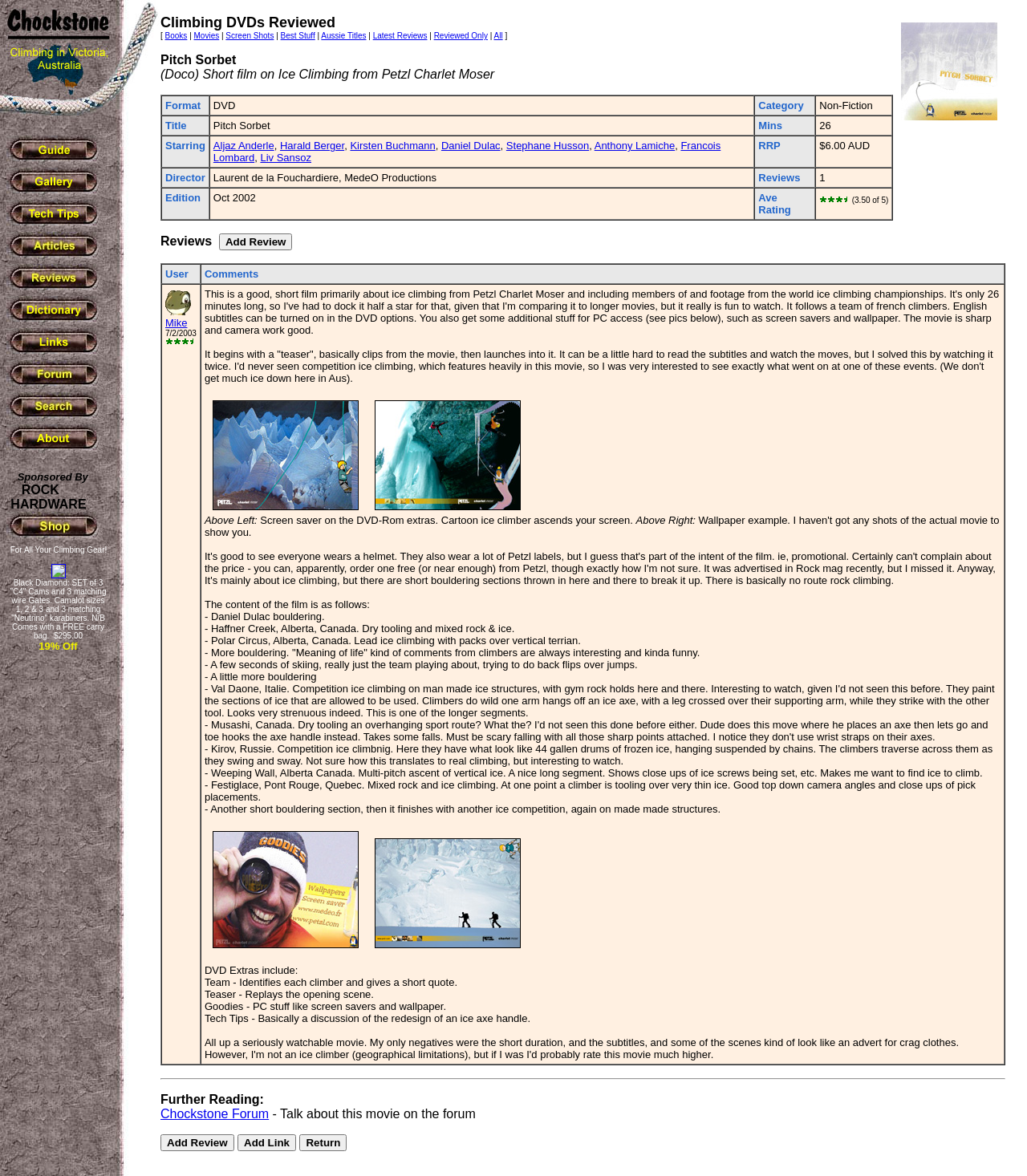Please identify the bounding box coordinates of the region to click in order to complete the task: "Click on the 'Guide' link". The coordinates must be four float numbers between 0 and 1, specified as [left, top, right, bottom].

[0.006, 0.13, 0.1, 0.142]